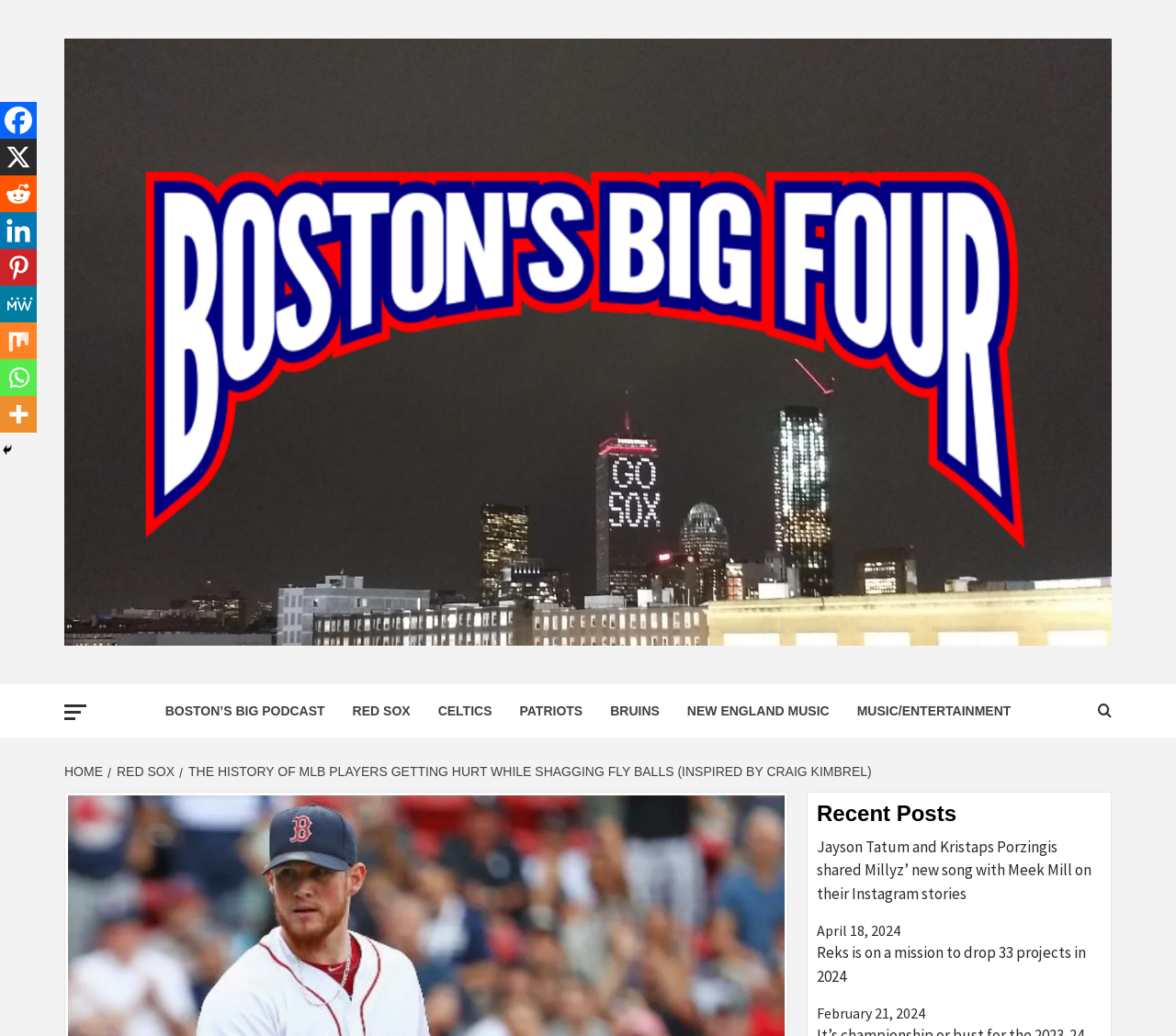Answer the following in one word or a short phrase: 
What are the categories listed on the webpage?

Sports and Music